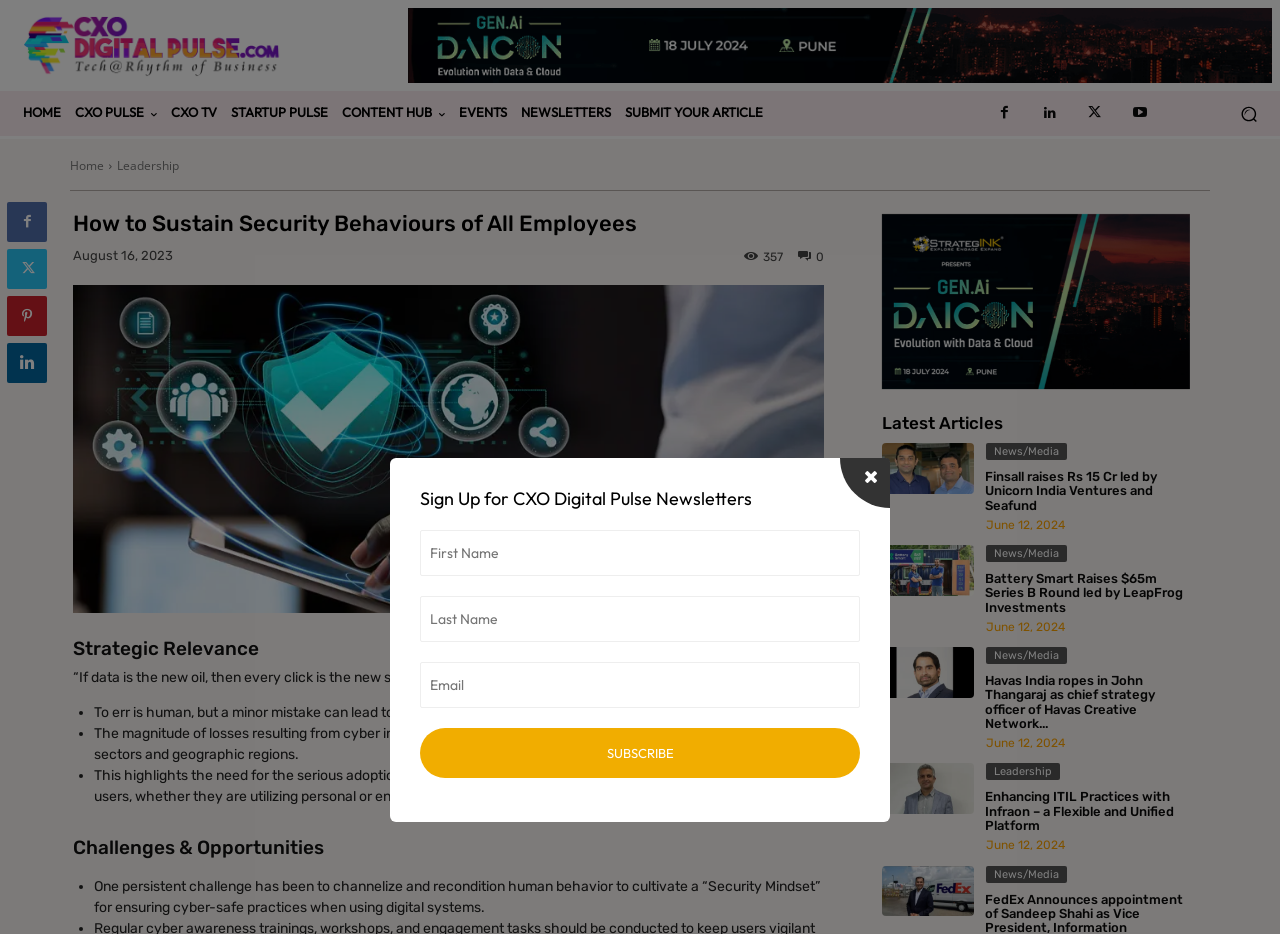What is the purpose of the 'Subscribe' button?
Please provide a comprehensive answer based on the visual information in the image.

I determined the answer by looking at the context of the 'Subscribe' button which is surrounded by textboxes for First Name, Last Name, and Email, and a static text 'Sign Up for CXO Digital Pulse Newsletters' which indicates that the purpose of the button is to subscribe to newsletters.